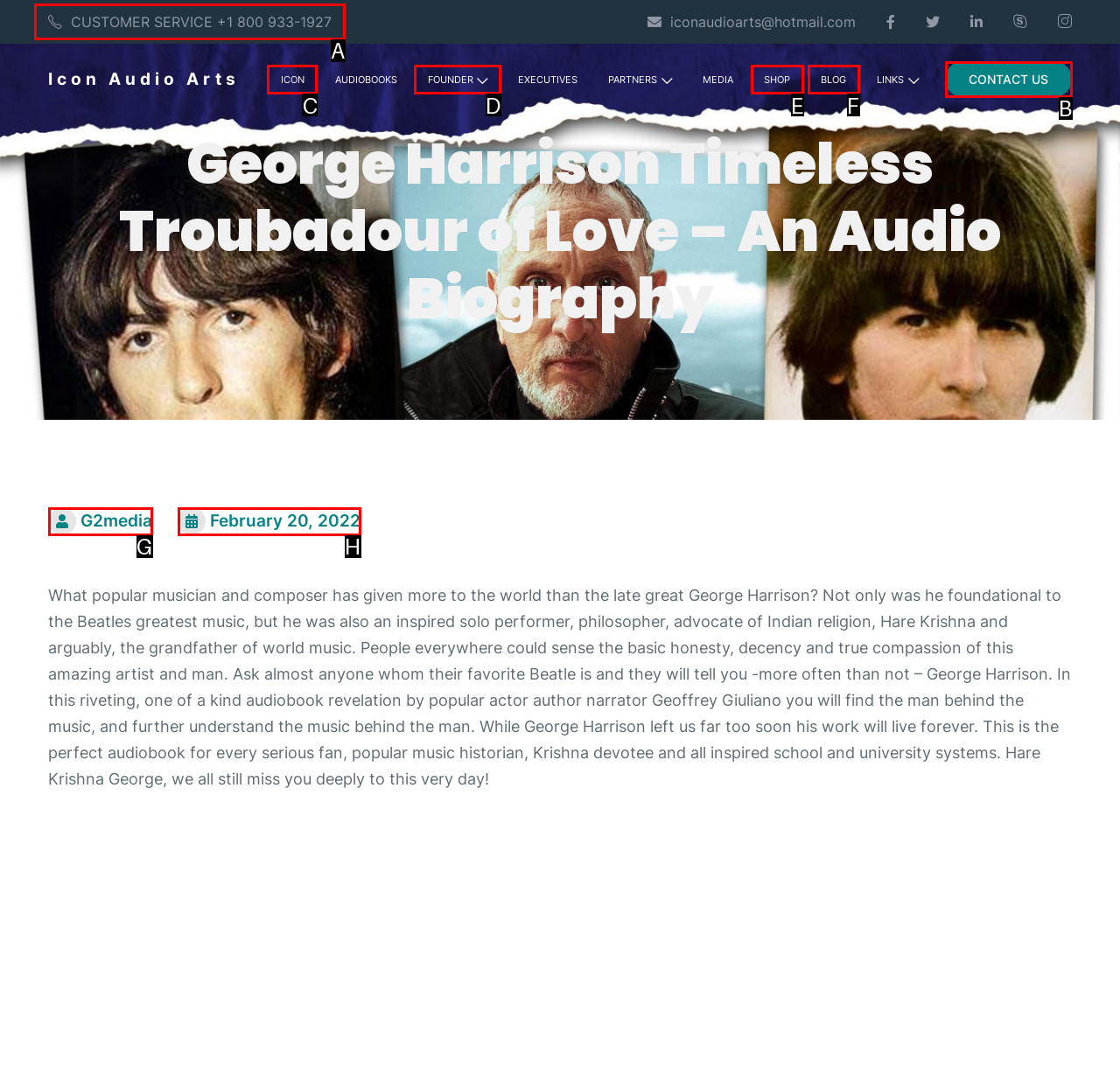Indicate the HTML element that should be clicked to perform the task: Contact customer service Reply with the letter corresponding to the chosen option.

A